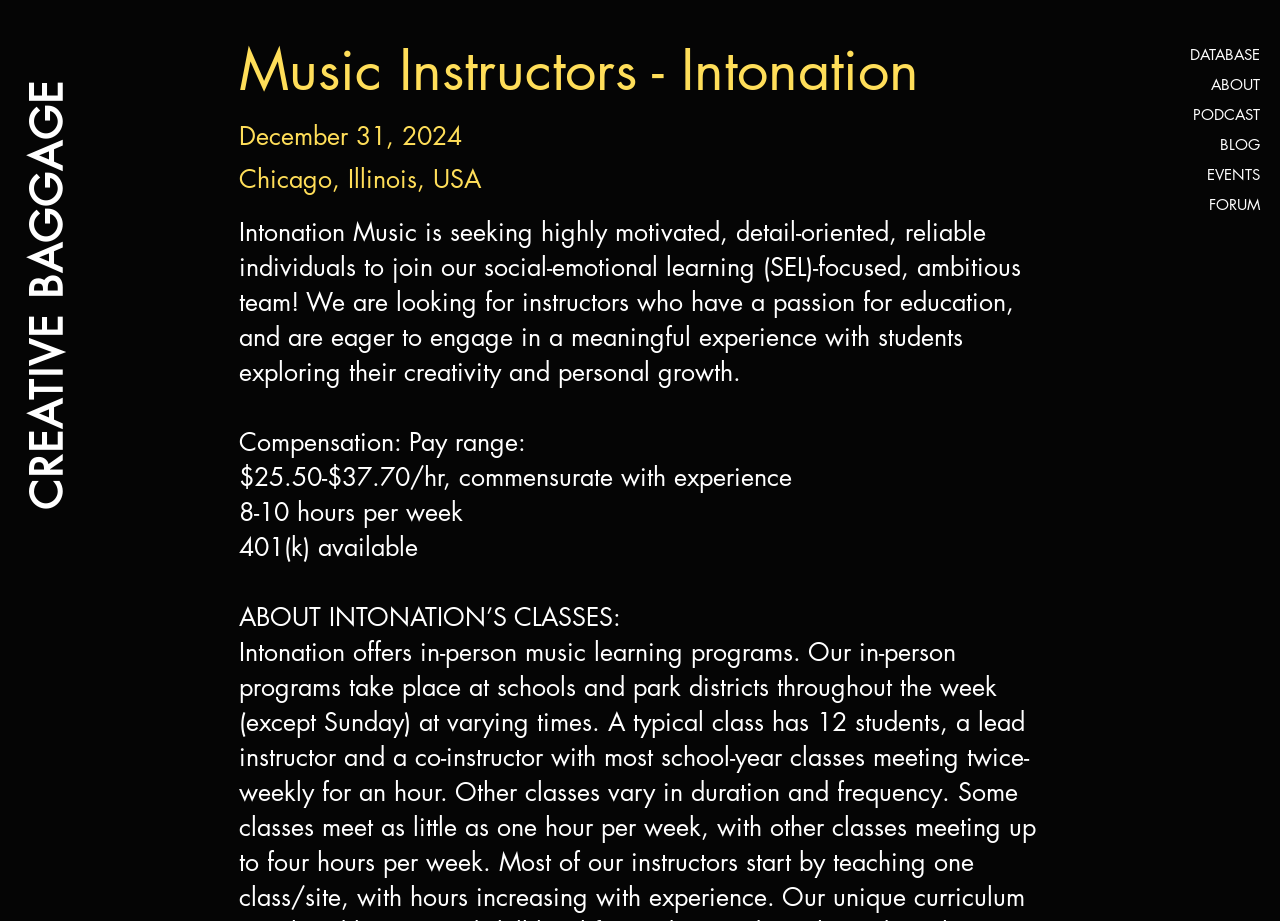Create an elaborate caption that covers all aspects of the webpage.

The webpage appears to be a job posting for music instructors at Intonation Music in Chicago, Illinois, USA. At the top left of the page, there is a link to "CREATIVE BAGGAGE". On the top right, there is a navigation menu labeled "Site" with several links, including "DATABASE", "ABOUT", "PODCAST", "BLOG", "EVENTS", and "FORUM", arranged vertically.

Below the navigation menu, there is a heading that reads "Music Instructors - Intonation". Next to the heading, there are three lines of text: "December 31, 2024", "Chicago, Illinois, USA", and a brief description of the job opportunity, which mentions that Intonation Music is seeking motivated and reliable individuals to join their team as music instructors.

Further down, there are several lines of text that provide more details about the job, including the compensation range, hours per week, and benefits. The compensation range is listed as $25.50-$37.70 per hour, commensurate with experience, with 8-10 hours of work per week. Additionally, the job offers a 401(k) plan. Finally, there is a section titled "ABOUT INTONATION’S CLASSES", which suggests that there may be more information about the classes offered by Intonation Music further down the page.